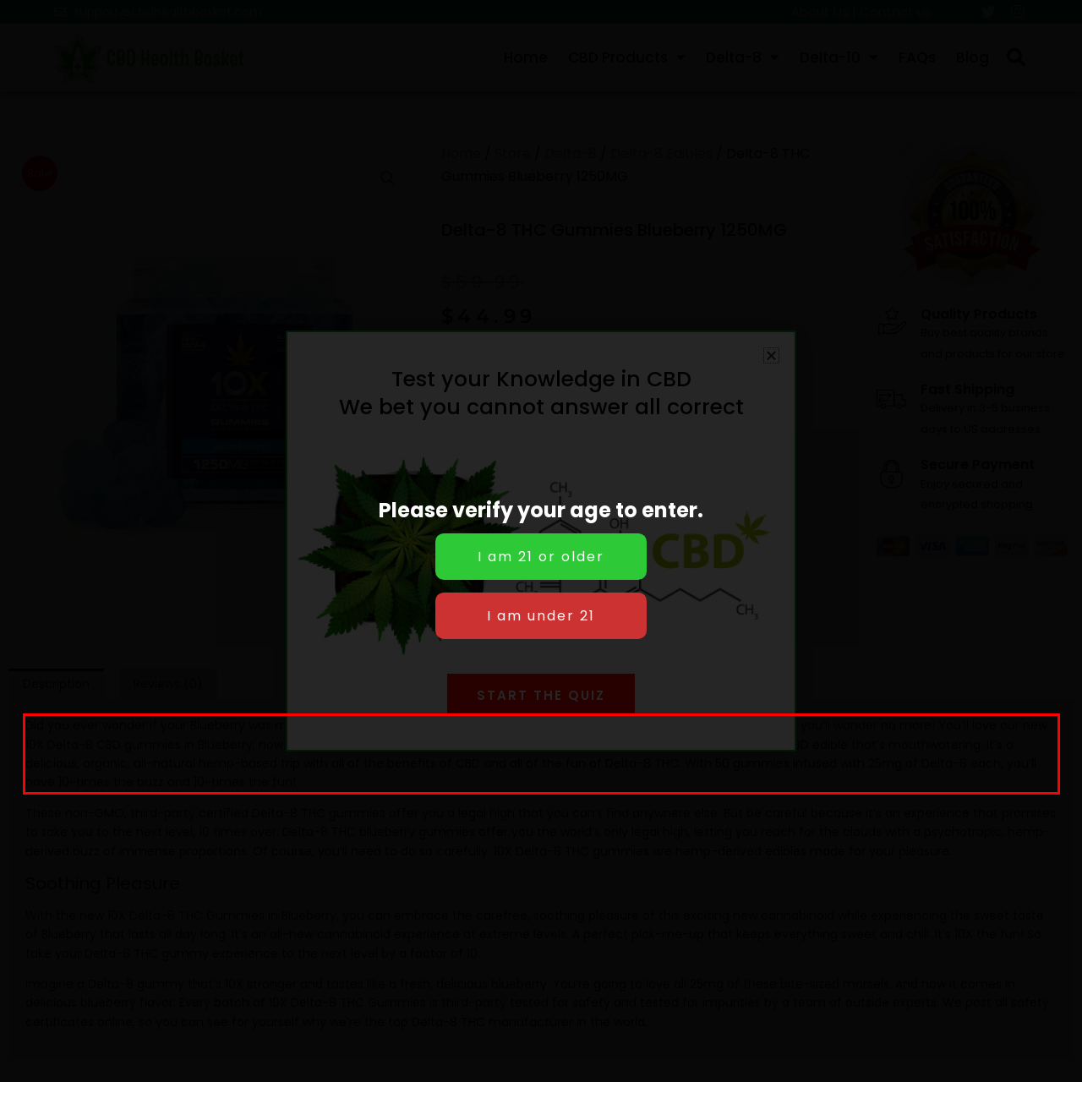Please perform OCR on the UI element surrounded by the red bounding box in the given webpage screenshot and extract its text content.

Did you ever wonder if your Blueberry was missing something buzz-worthy? With new 10x Delta-8 THC Gummies Blueberry 1250MG, you’ll wonder no more! You’ll love our new 10X Delta-8 CBD gummies in Blueberry, now with more buzz! We’ve infused your favorite cannabinoid with Delta-8 to give you a CBD edible that’s mouthwatering. It’s a delicious, organic, all-natural hemp-based trip with all of the benefits of CBD and all of the fun of Delta-8 THC. With 50 gummies infused with 25mg of Delta-8 each, you’ll have 10-times the buzz and 10-times the fun!